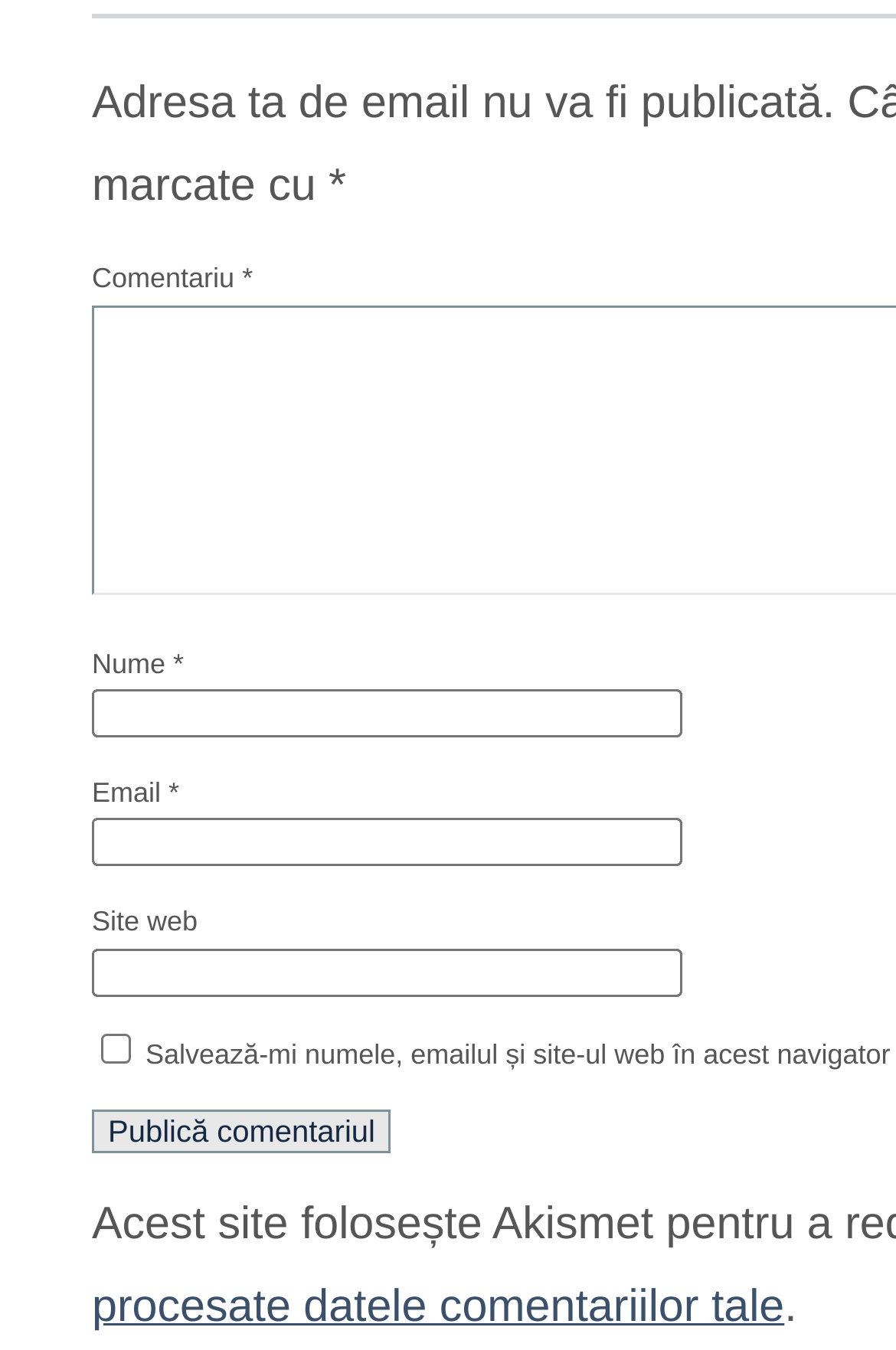What is the purpose of the checkbox?
Could you answer the question in a detailed manner, providing as much information as possible?

The checkbox is located below the 'Site web' textbox and is labeled 'Salvează-mi numele, emailul și site-ul web în acest navigator pentru data viitoare când o să comentez.' This suggests that its purpose is to save the commenter's information for future use.